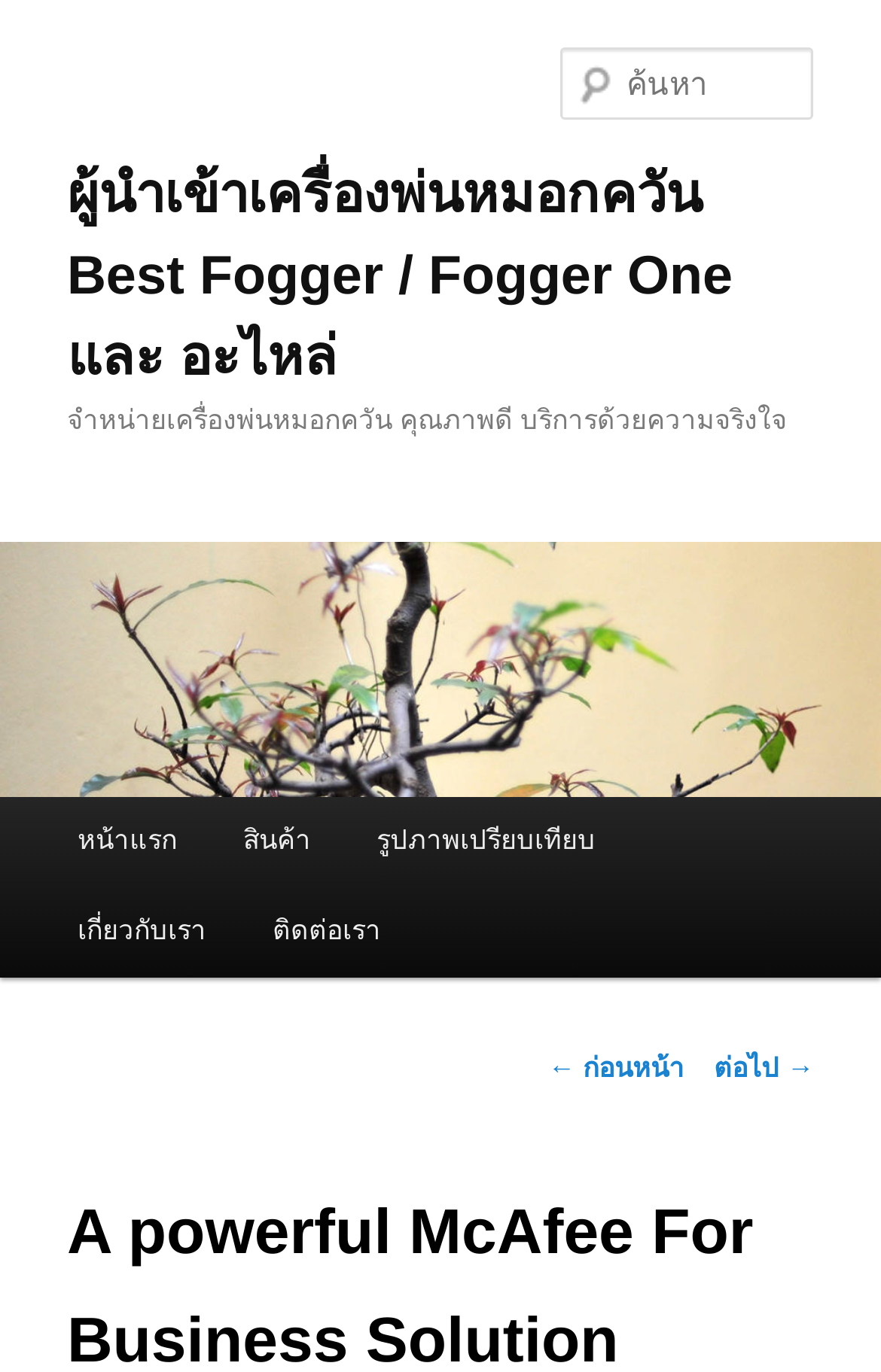Identify the bounding box coordinates for the region to click in order to carry out this instruction: "go to previous page". Provide the coordinates using four float numbers between 0 and 1, formatted as [left, top, right, bottom].

[0.622, 0.766, 0.777, 0.789]